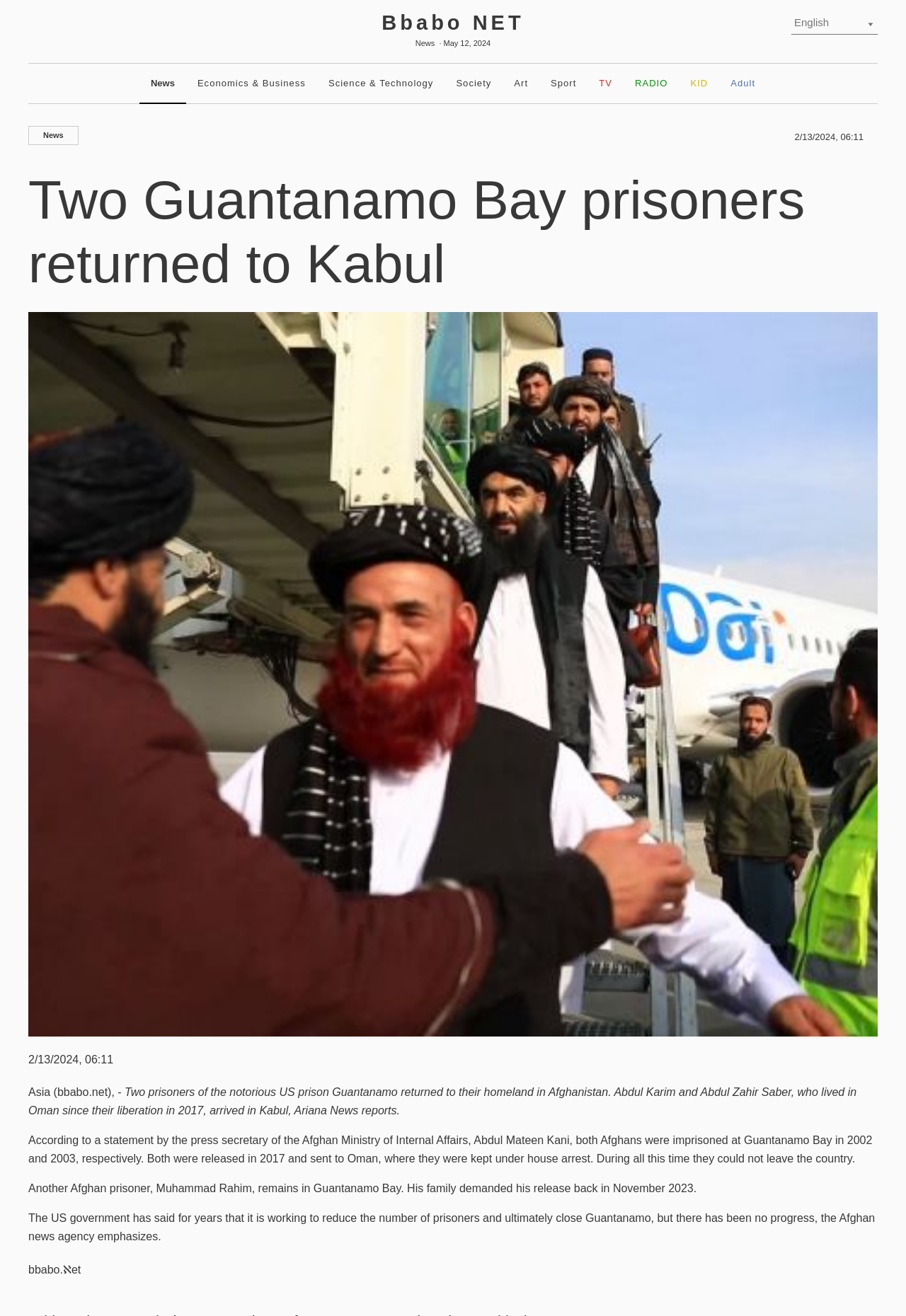Identify the bounding box coordinates of the region I need to click to complete this instruction: "Select a language".

[0.873, 0.008, 0.969, 0.026]